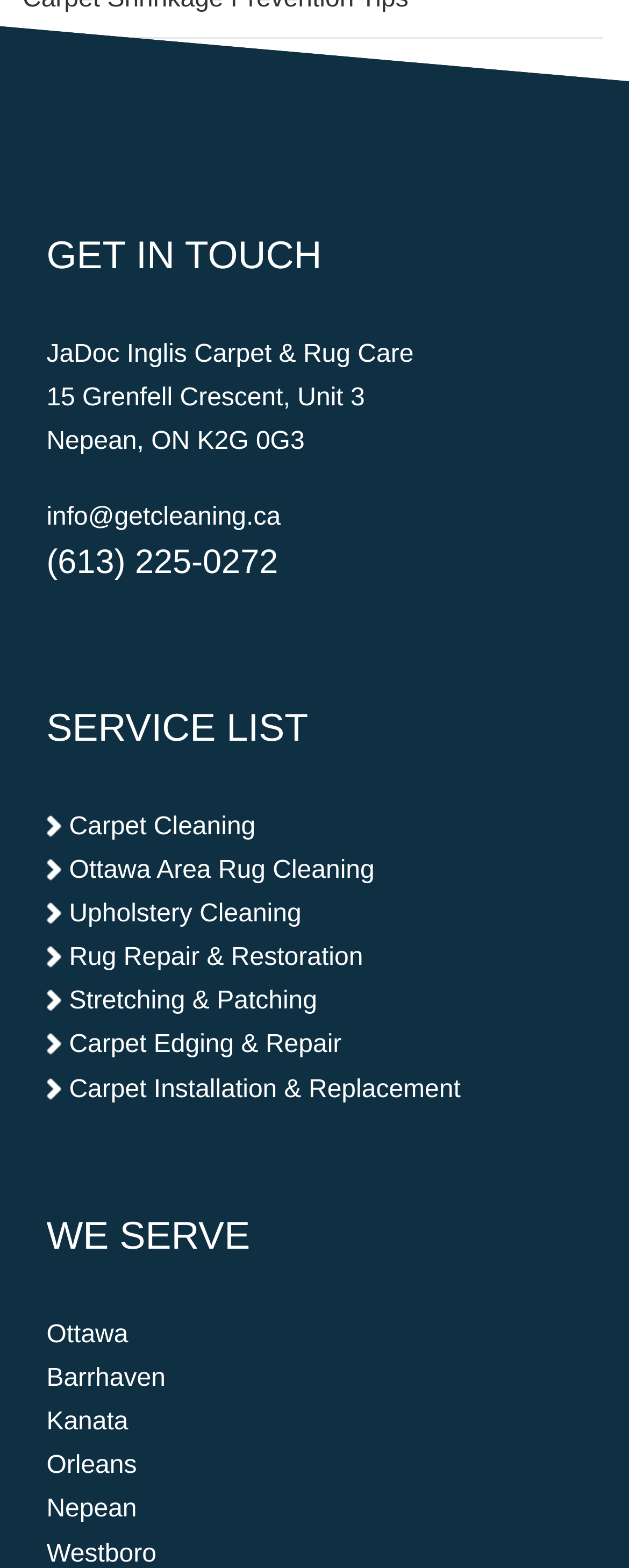How many areas are served?
Answer with a single word or short phrase according to what you see in the image.

6